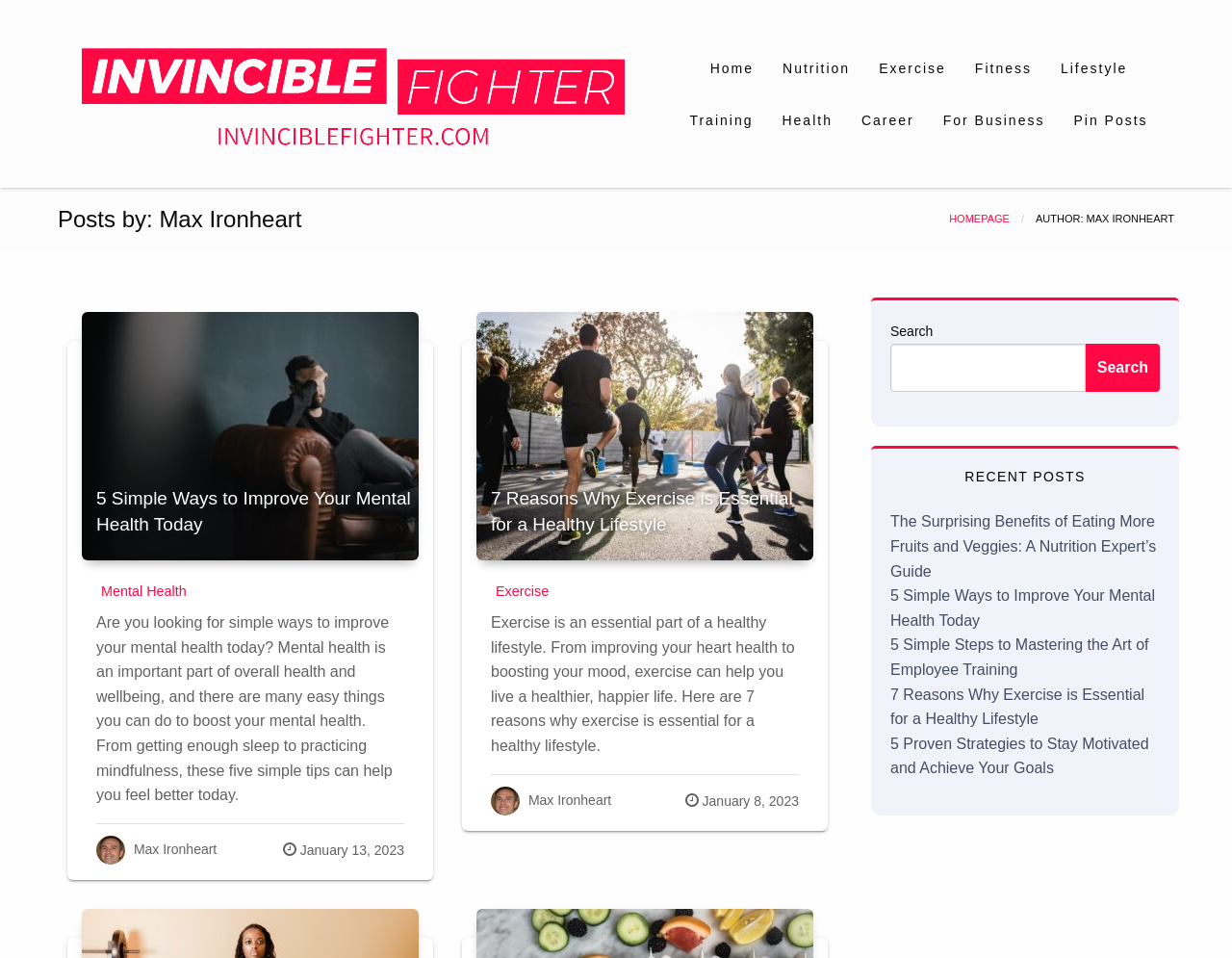Identify the bounding box coordinates of the element to click to follow this instruction: 'Read the article '5 Simple Ways to Improve Your Mental Health Today''. Ensure the coordinates are four float values between 0 and 1, provided as [left, top, right, bottom].

[0.078, 0.51, 0.333, 0.558]